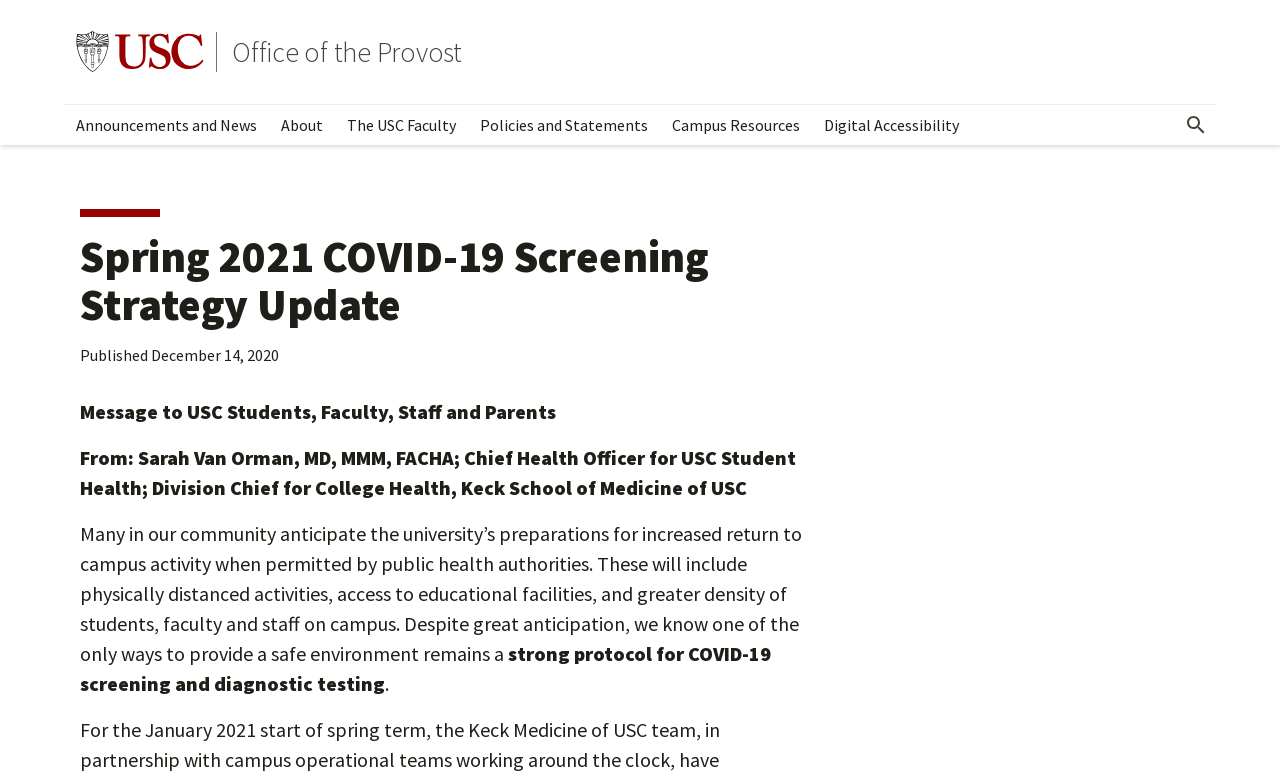Please find and generate the text of the main heading on the webpage.

Spring 2021 COVID-19 Screening Strategy Update